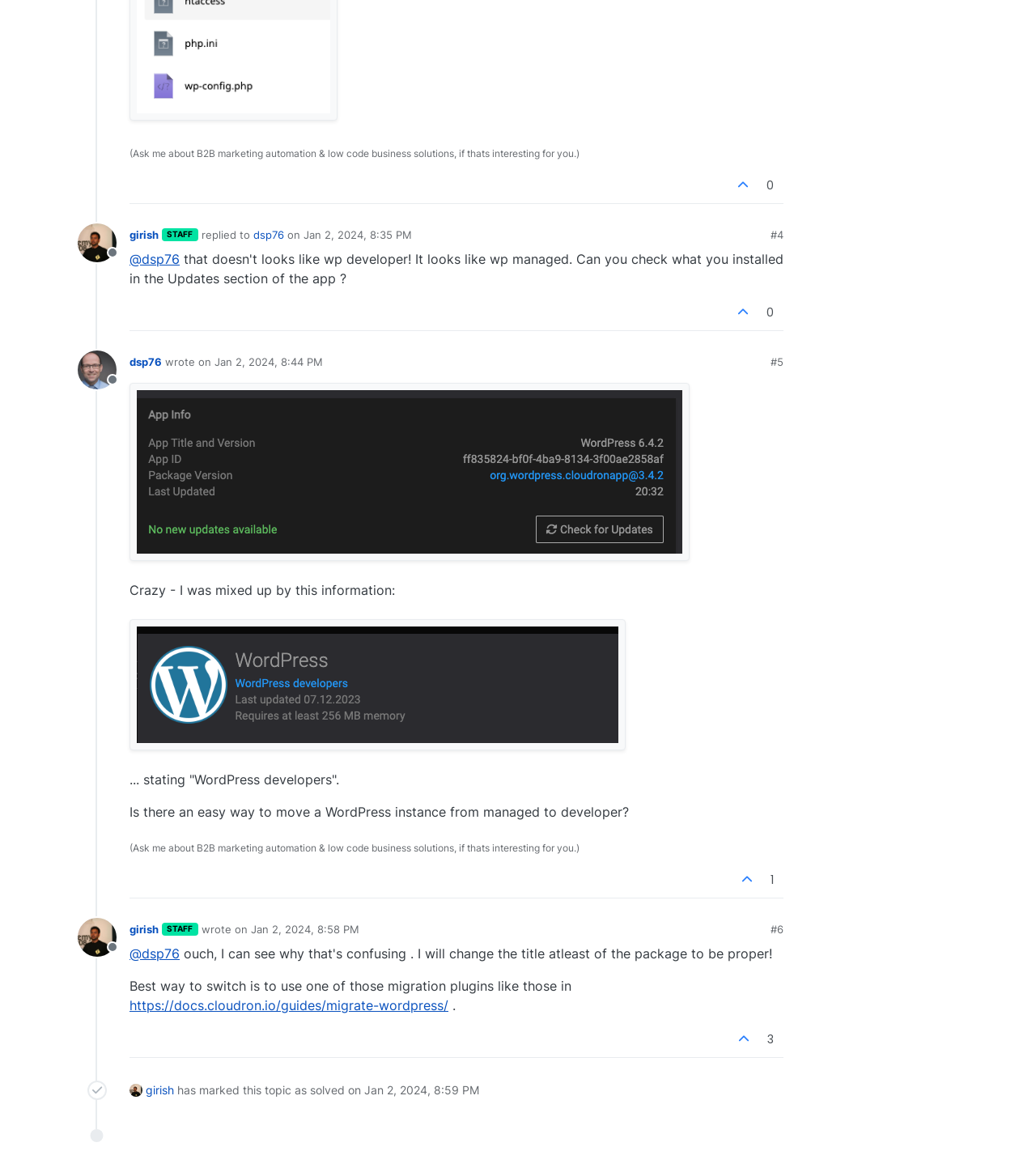Could you please study the image and provide a detailed answer to the question:
What is the topic of the conversation between dsp76 and girish?

I found the topic by reading the conversation thread and identifying the main question being discussed, which is about moving a WordPress instance from managed to developer.